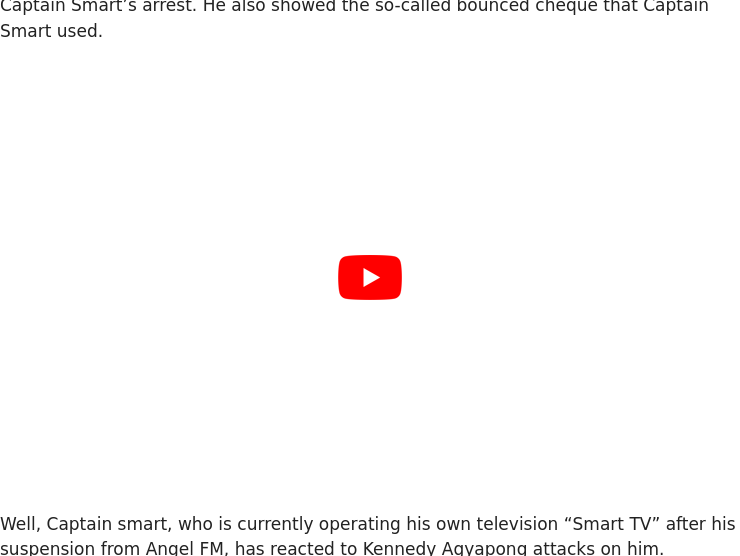What is the name of Captain Smart's television station?
Please use the image to provide an in-depth answer to the question.

According to the caption, Captain Smart is currently running his own television station, which is named 'Smart TV', following his suspension from Angel FM.